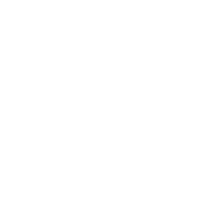How long has the company been serving the region?
Answer the question with a single word or phrase derived from the image.

Over 45 years